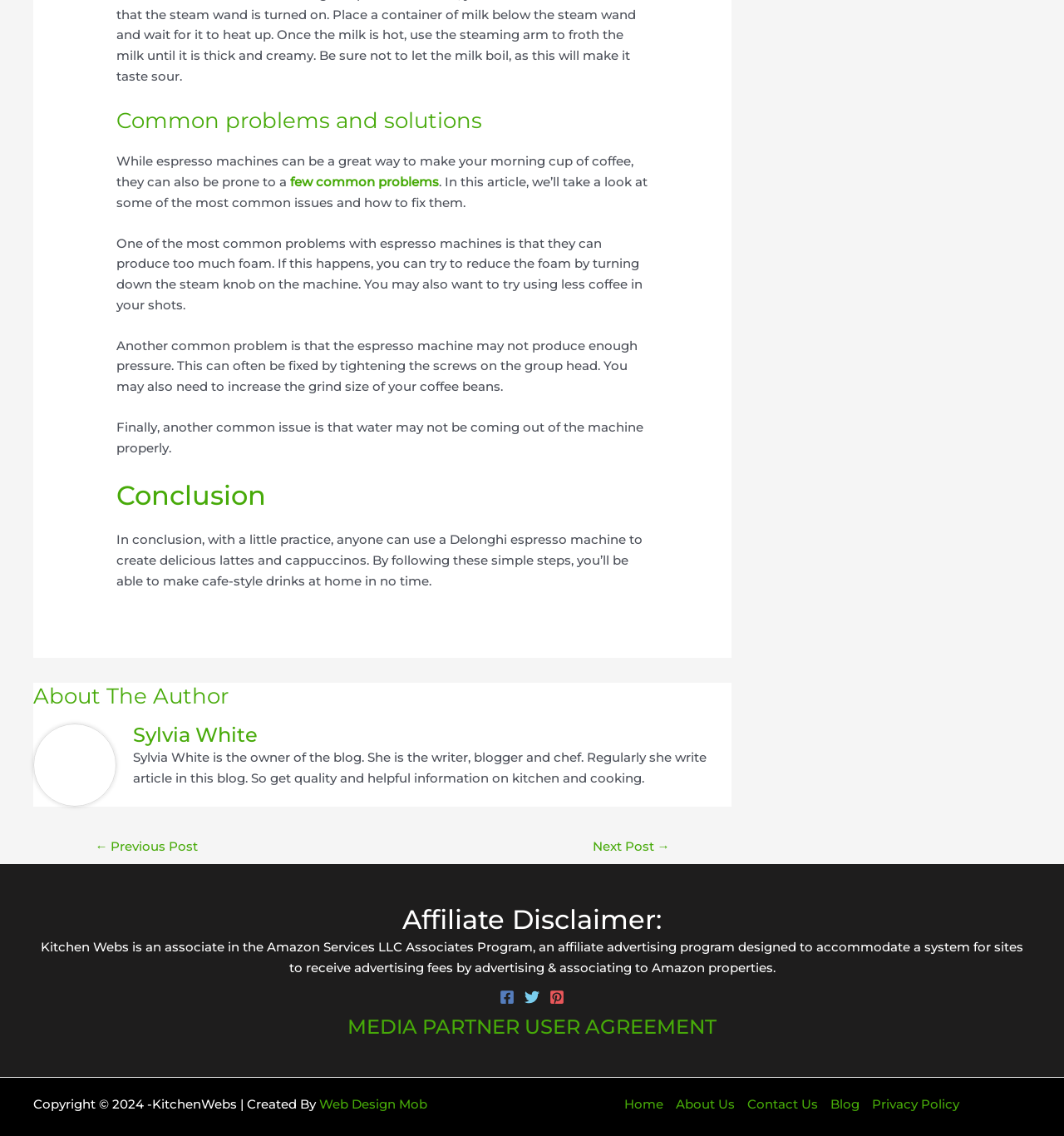Determine the bounding box for the described UI element: "Privacy Policy".

[0.814, 0.963, 0.902, 0.981]